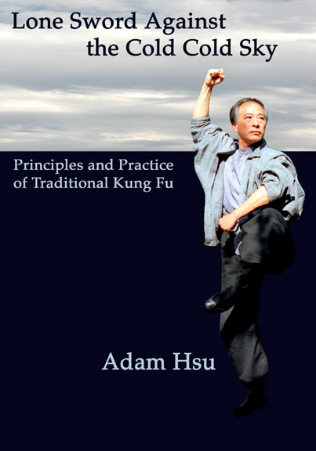Please study the image and answer the question comprehensively:
What is the author's name?

The author's name is mentioned in the book cover, which is Adam Hsu, an authoritative voice in the world of Kung Fu.